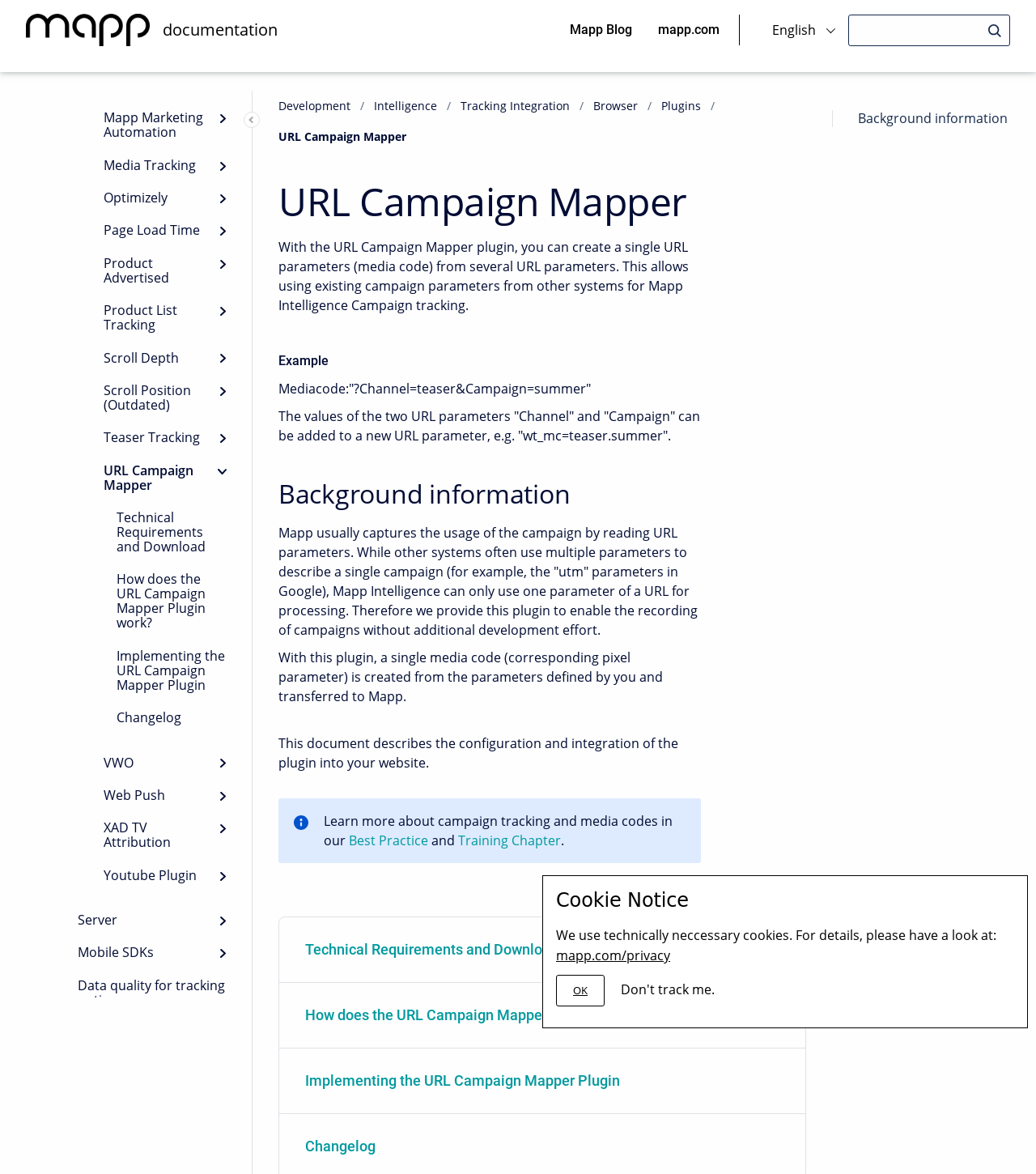Provide a brief response to the question below using a single word or phrase: 
What is the text of the first link on the webpage?

Back to Portal